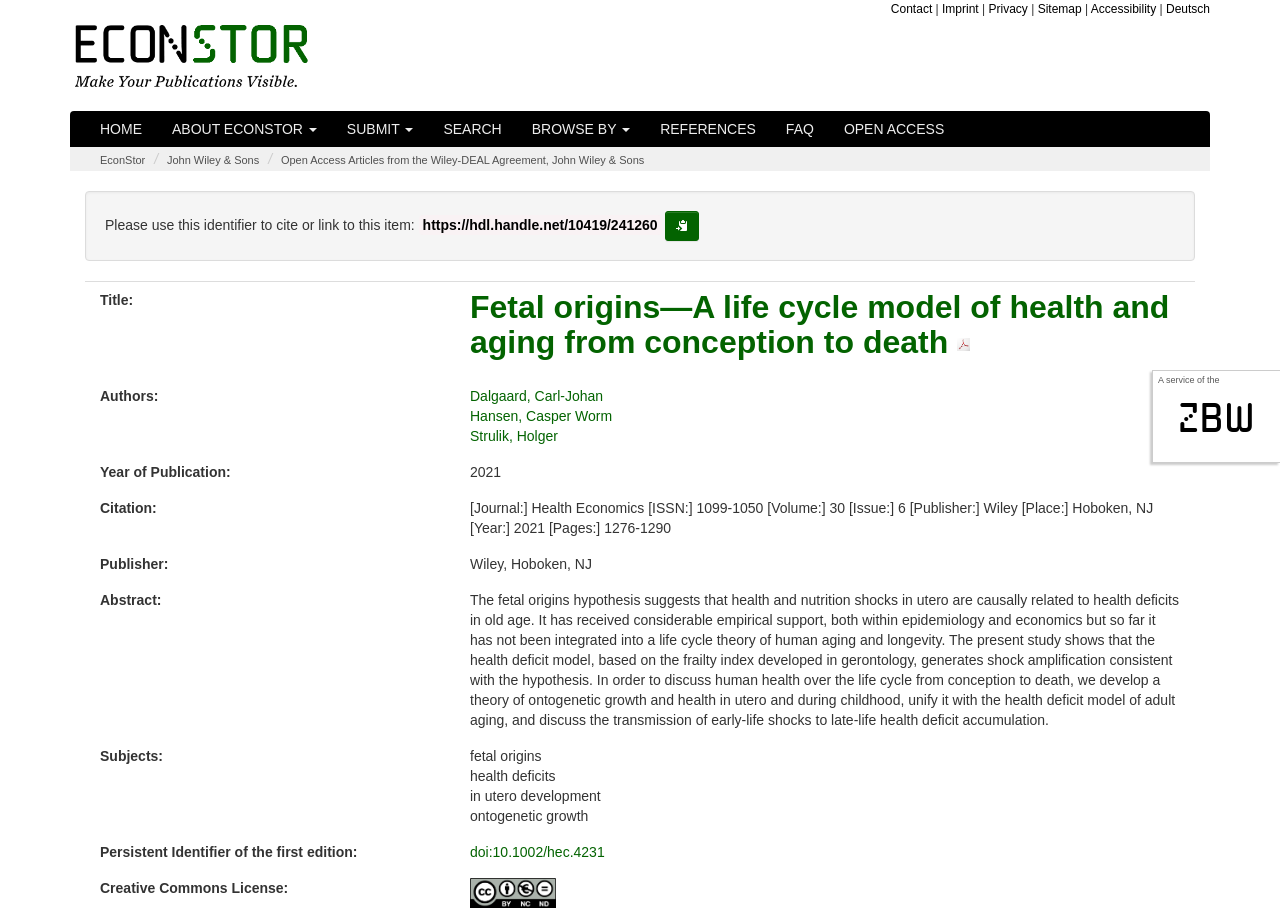Given the element description "Dalgaard, Carl‐Johan", identify the bounding box of the corresponding UI element.

[0.367, 0.422, 0.471, 0.44]